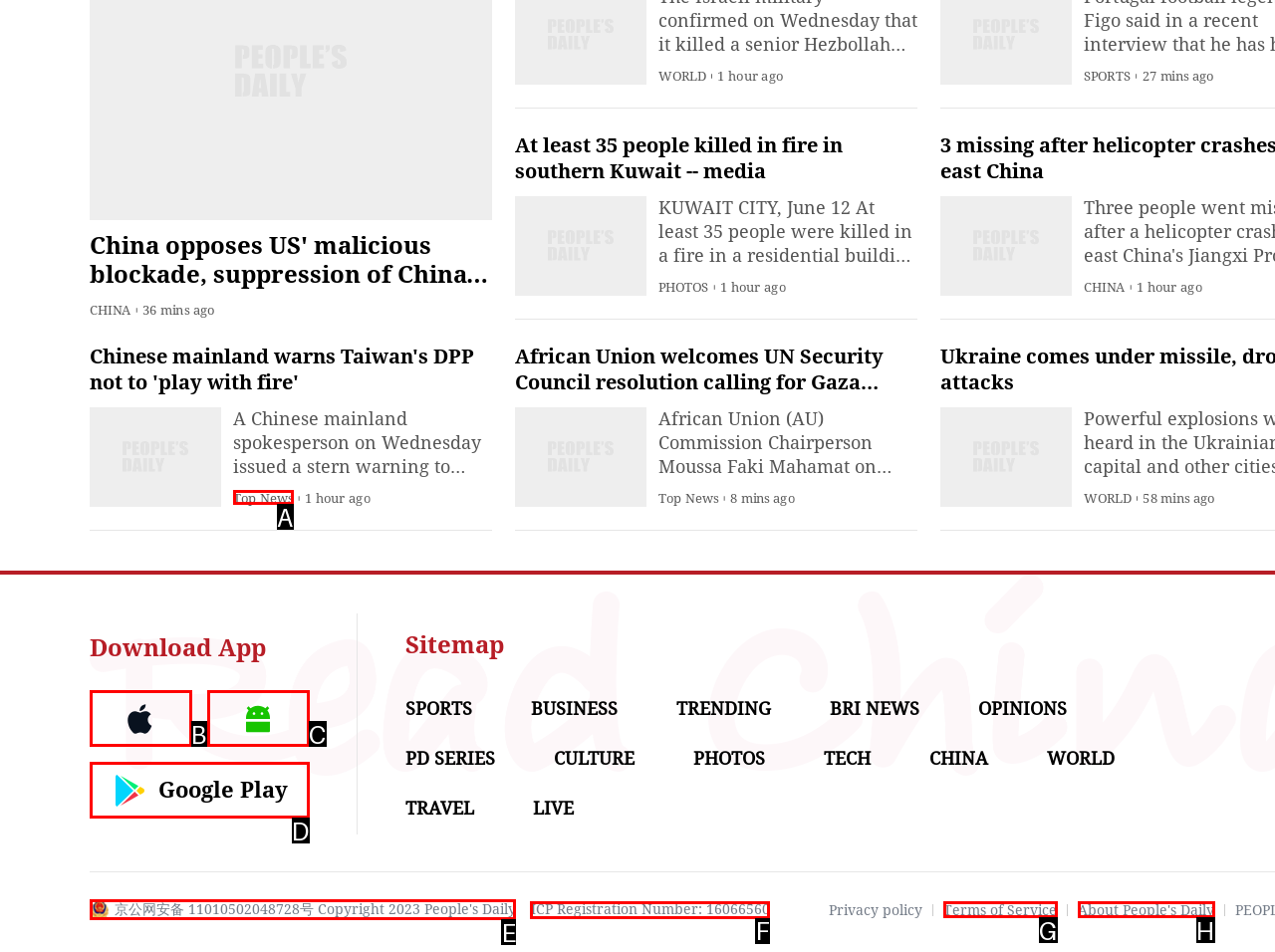Tell me which one HTML element I should click to complete the following task: Read the Top News
Answer with the option's letter from the given choices directly.

A